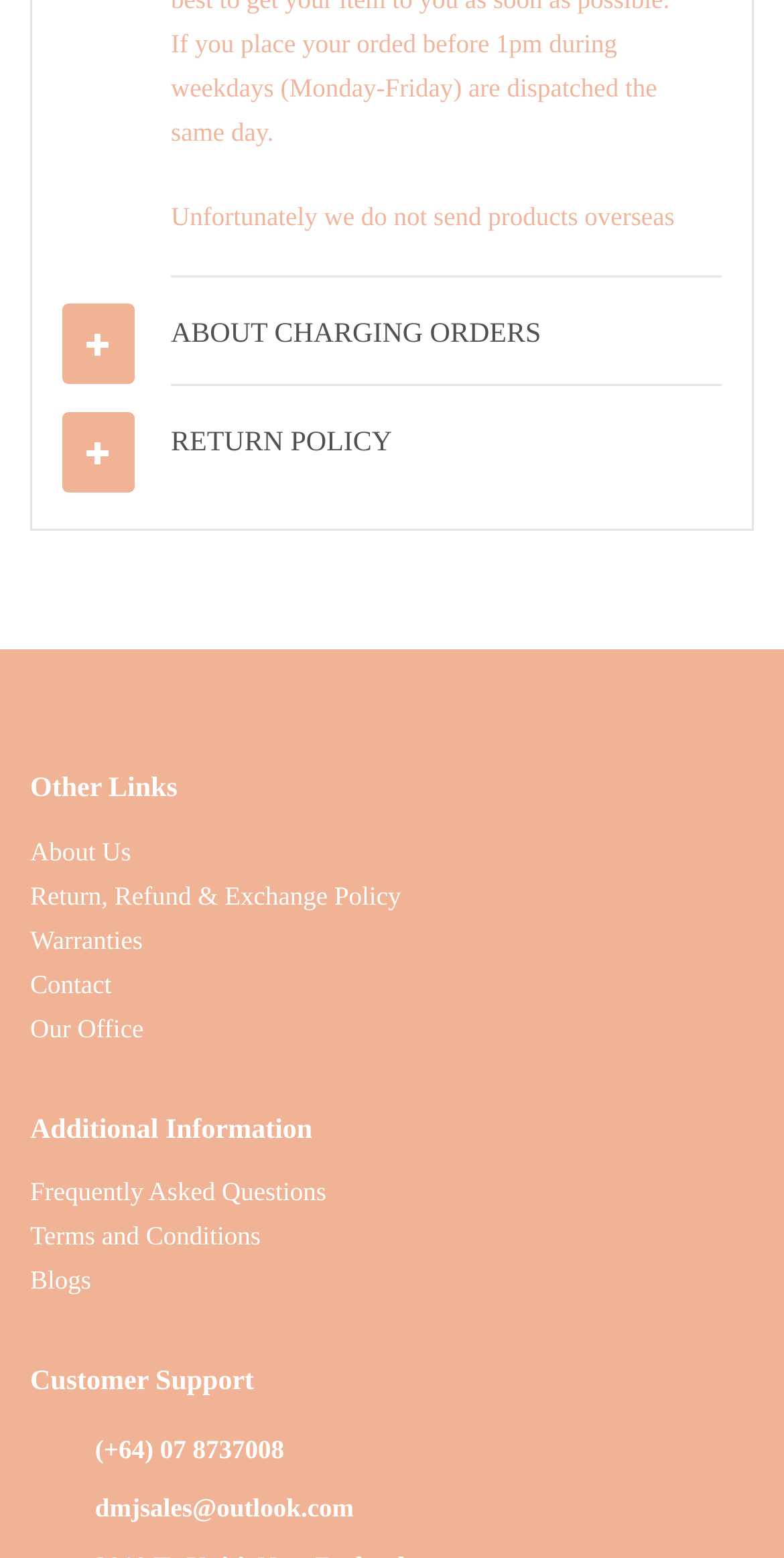Find the bounding box coordinates for the UI element that matches this description: "63".

None